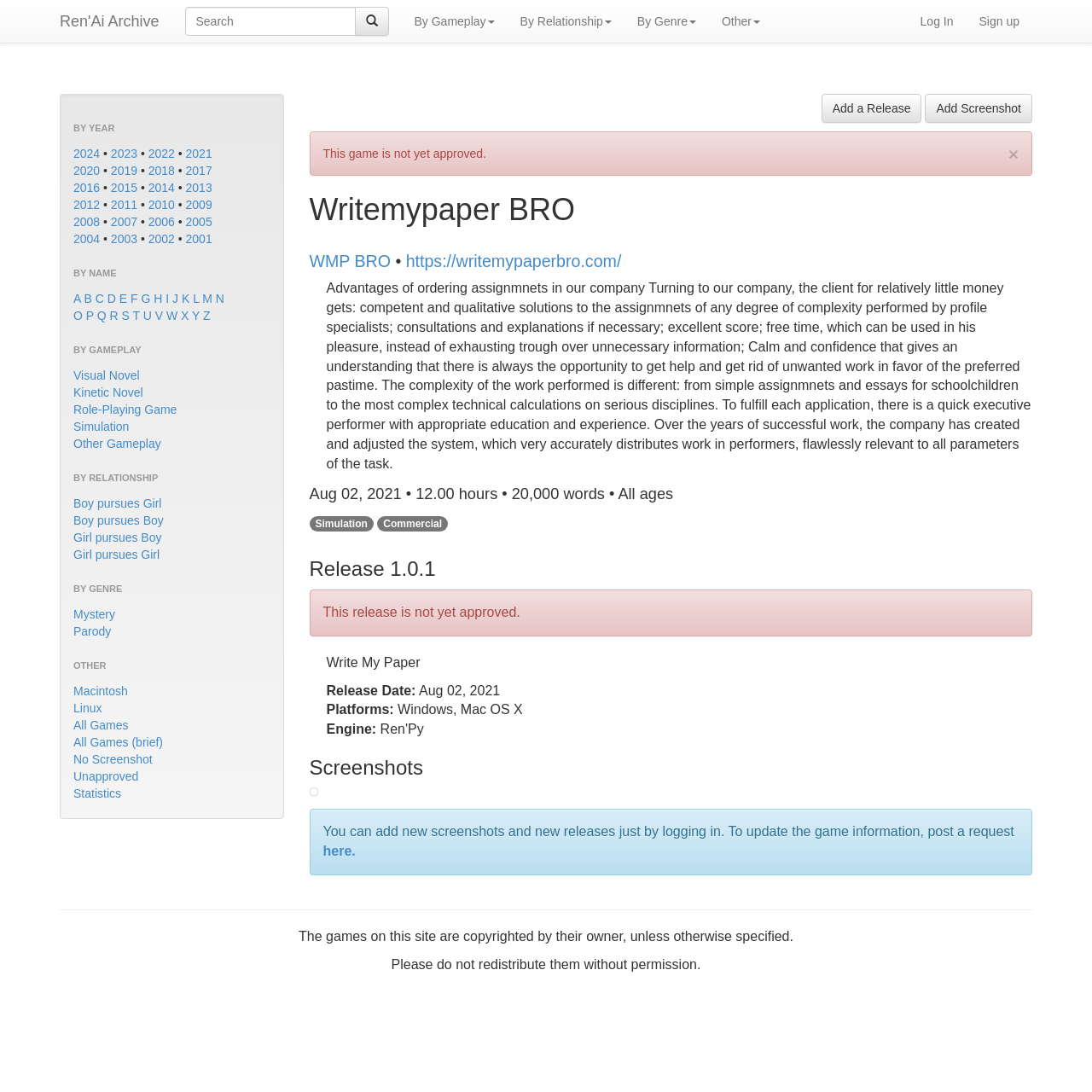Determine the bounding box coordinates of the clickable region to execute the instruction: "Search for a game". The coordinates should be four float numbers between 0 and 1, denoted as [left, top, right, bottom].

[0.169, 0.006, 0.325, 0.033]